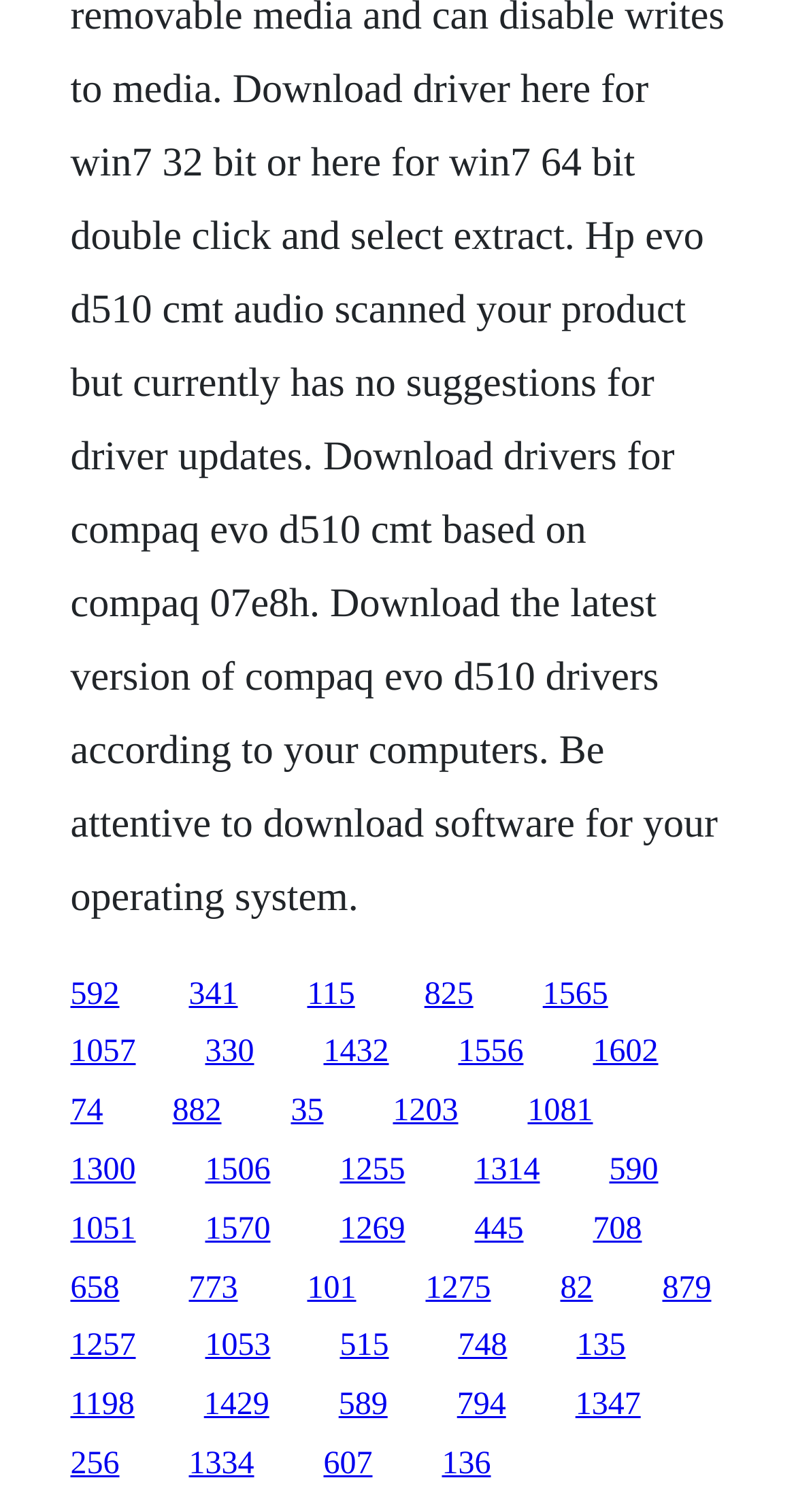Please identify the bounding box coordinates of the area that needs to be clicked to follow this instruction: "follow the twenty-fifth link".

[0.088, 0.801, 0.171, 0.824]